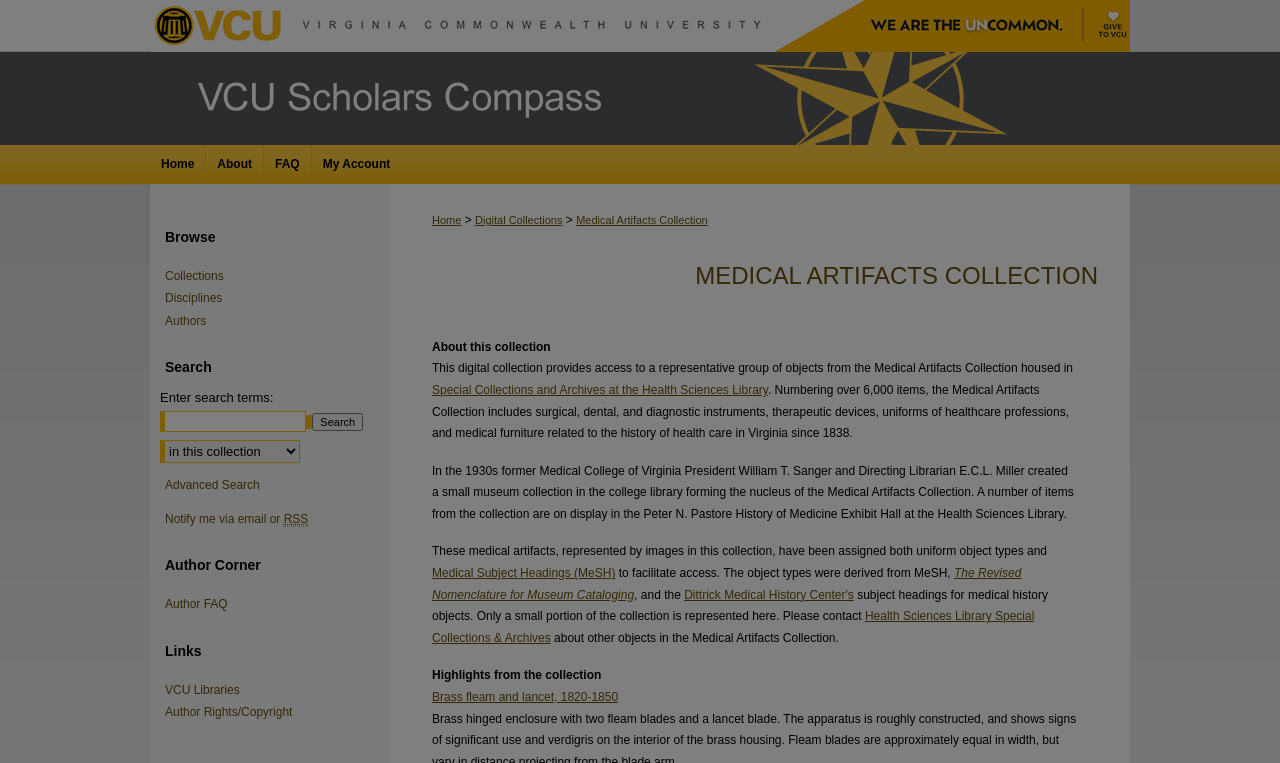Answer the following query concisely with a single word or phrase:
Where is the Medical Artifacts Collection housed?

Health Sciences Library